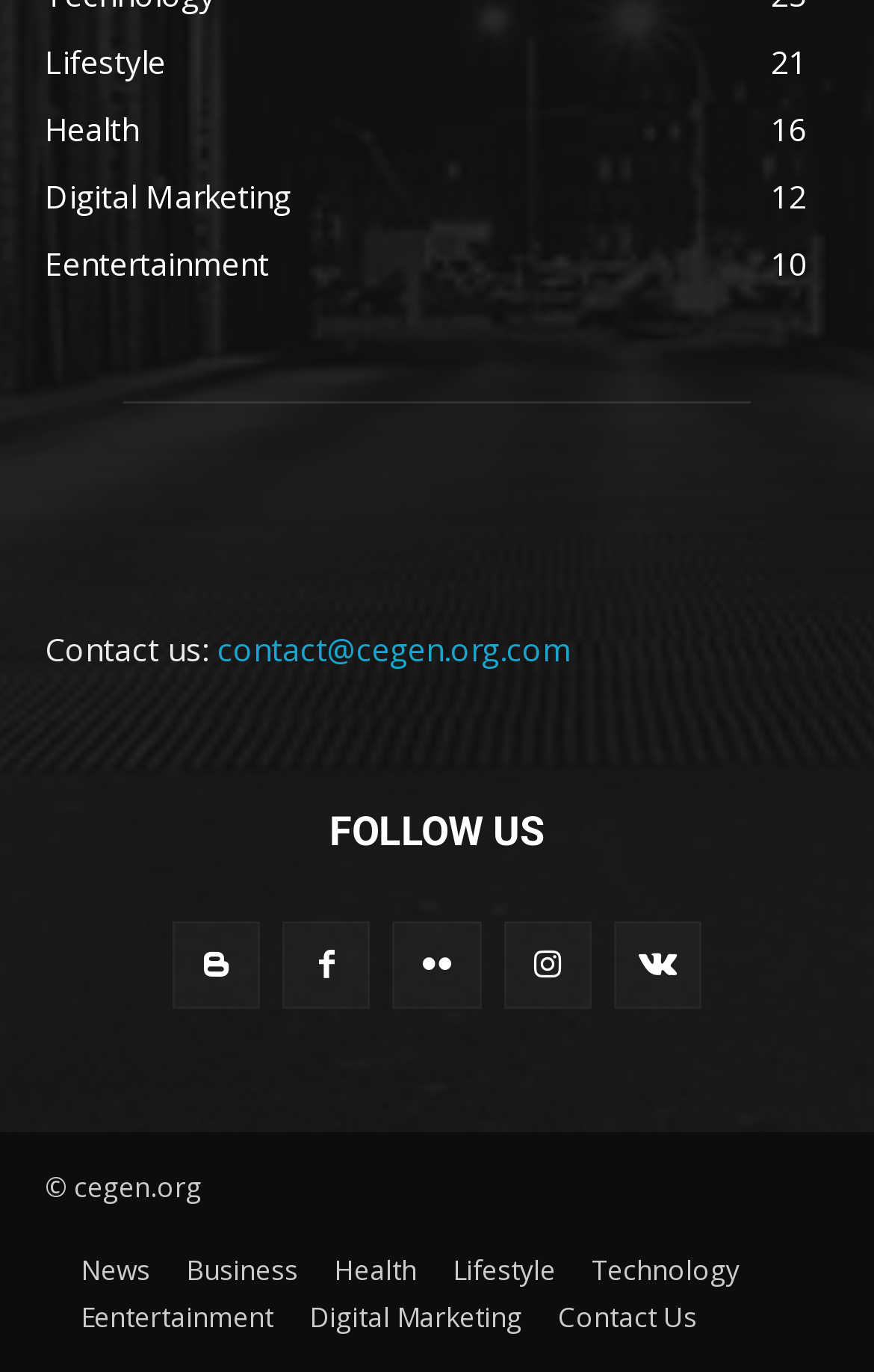Locate the bounding box coordinates of the area where you should click to accomplish the instruction: "Read news".

[0.092, 0.909, 0.172, 0.943]